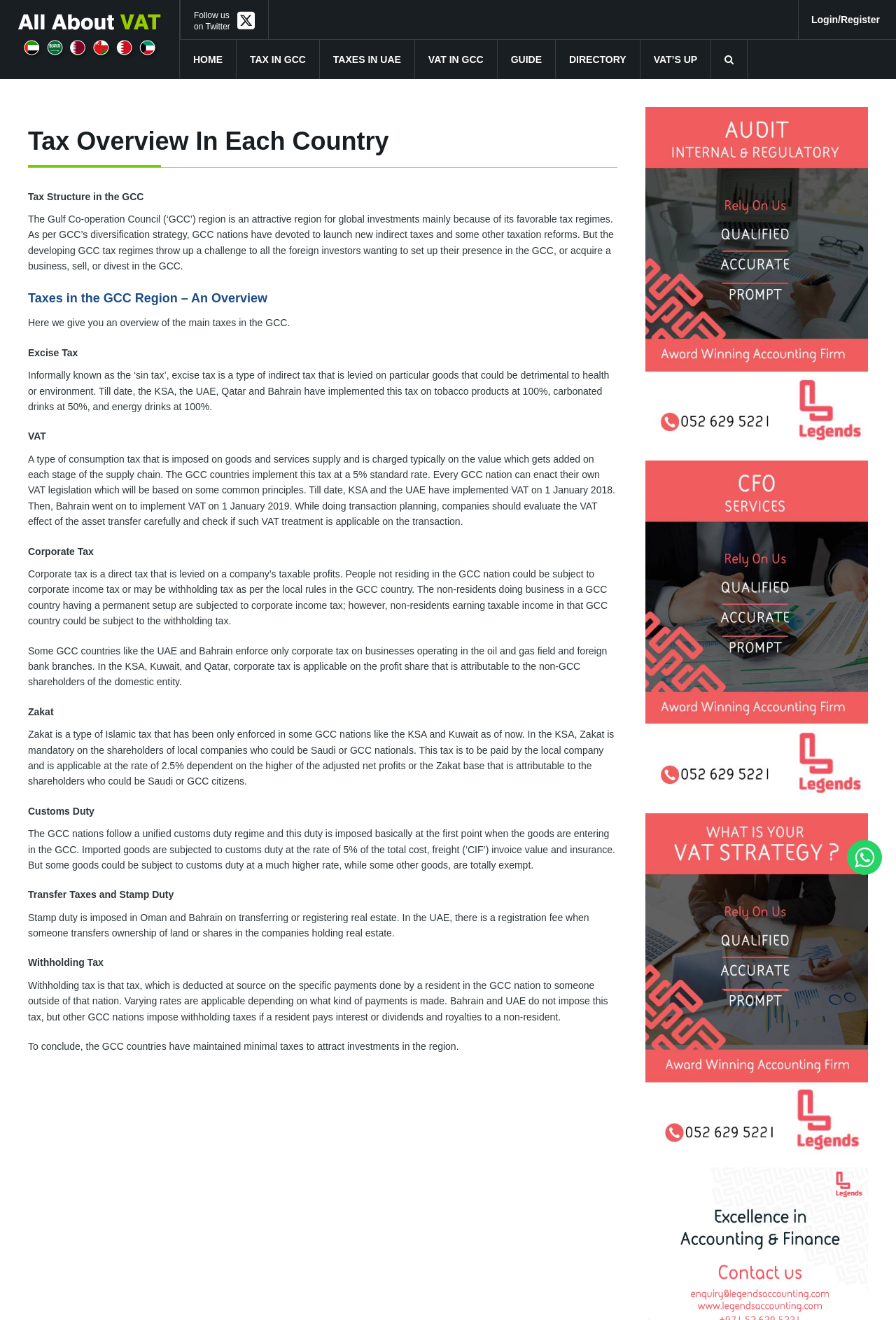Identify the bounding box for the UI element that is described as follows: "Follow us on Twitter".

[0.202, 0.0, 0.299, 0.033]